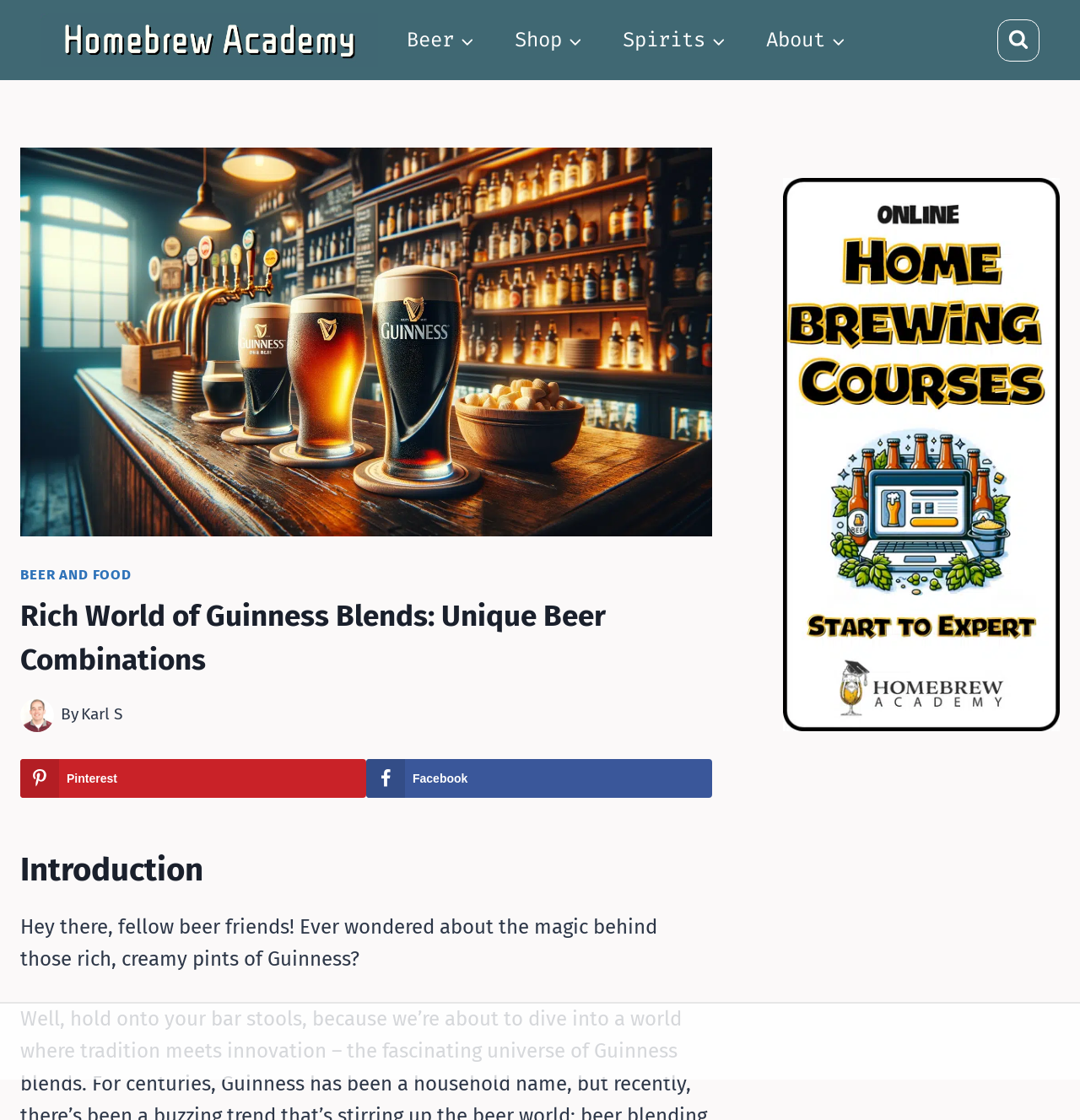What social media platform is mentioned for sharing?
Look at the image and respond with a one-word or short-phrase answer.

Facebook